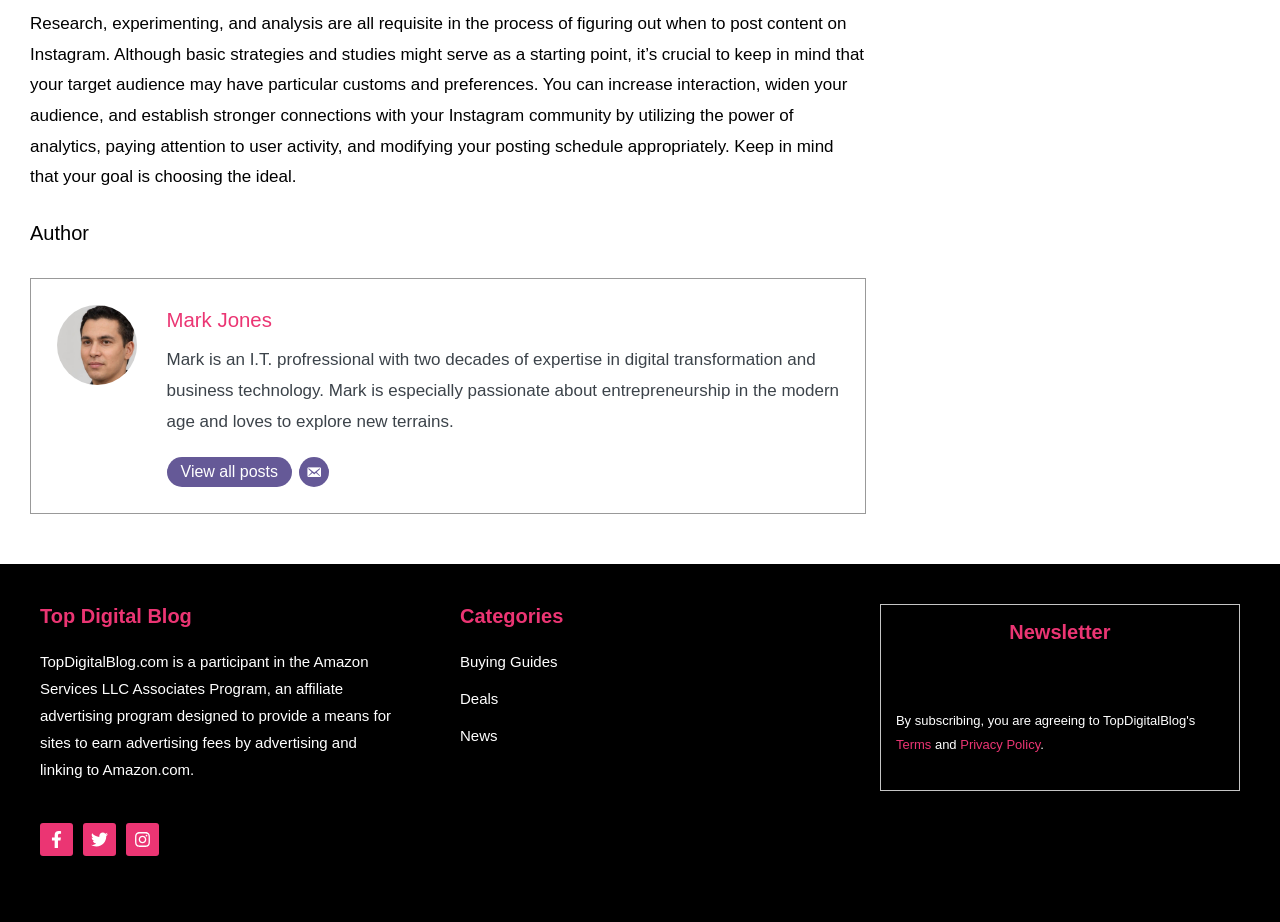Determine the bounding box coordinates of the clickable area required to perform the following instruction: "View author's profile". The coordinates should be represented as four float numbers between 0 and 1: [left, top, right, bottom].

[0.13, 0.335, 0.212, 0.359]